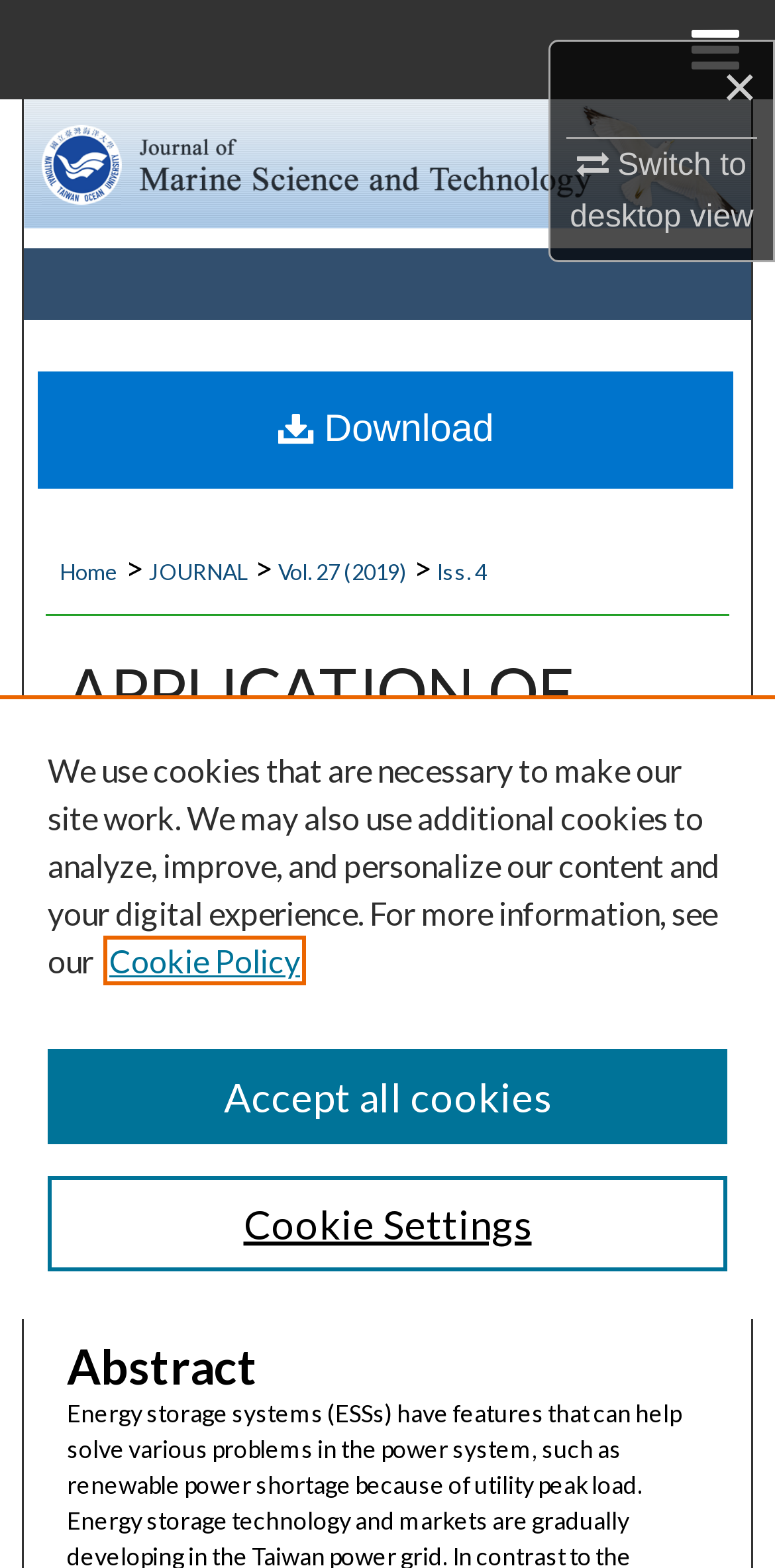Identify the title of the webpage and provide its text content.

APPLICATION OF LITHIUM-ION BATTERIES IN ENERGY STORAGE SYSTEMS